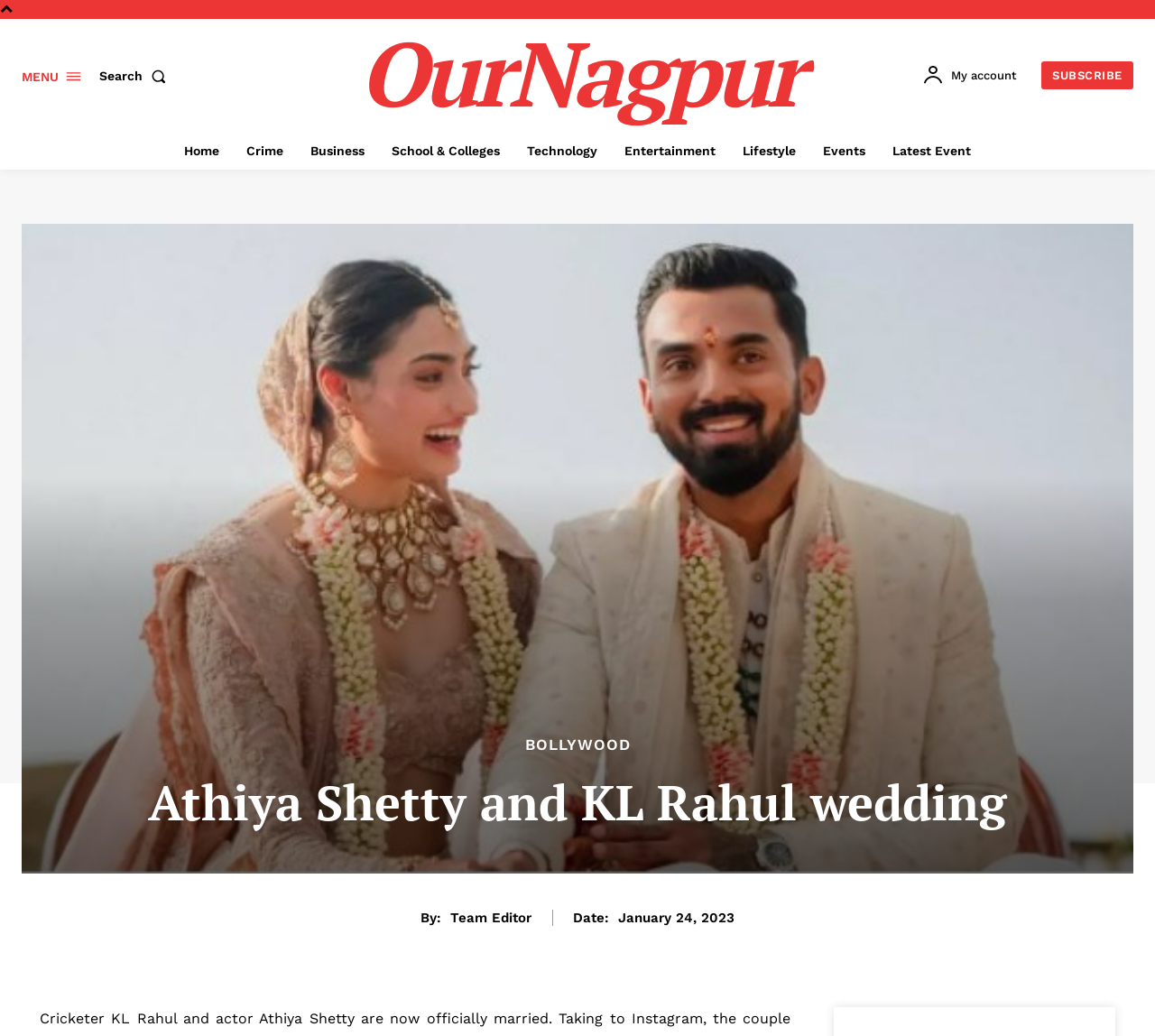Mark the bounding box of the element that matches the following description: "NetWitness Discussions".

None